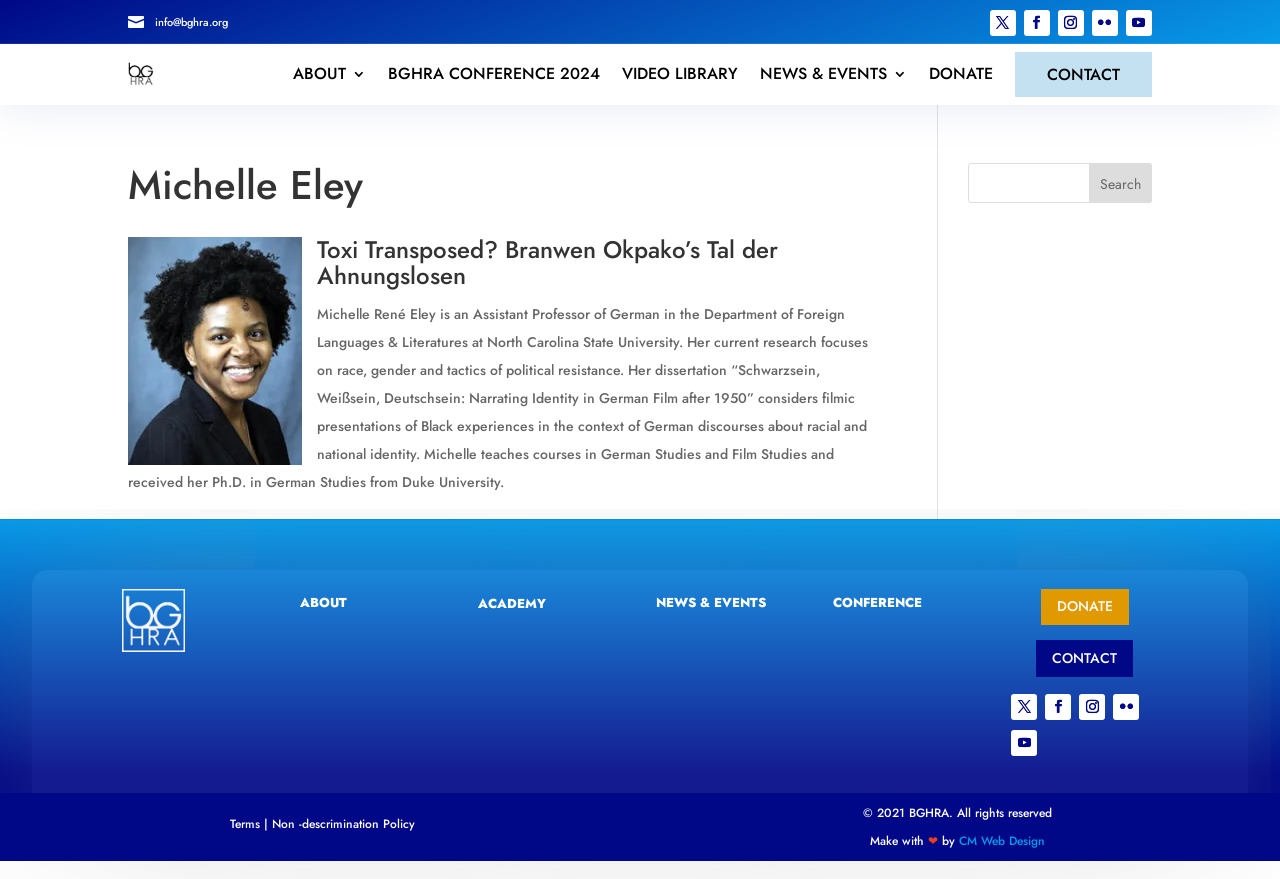What is the name of the university where Michelle René Eley teaches?
Please ensure your answer to the question is detailed and covers all necessary aspects.

I found this information by looking at the article section of the webpage, where it says 'Michelle René Eley is an Assistant Professor of German in the Department of Foreign Languages & Literatures at North Carolina State University.'